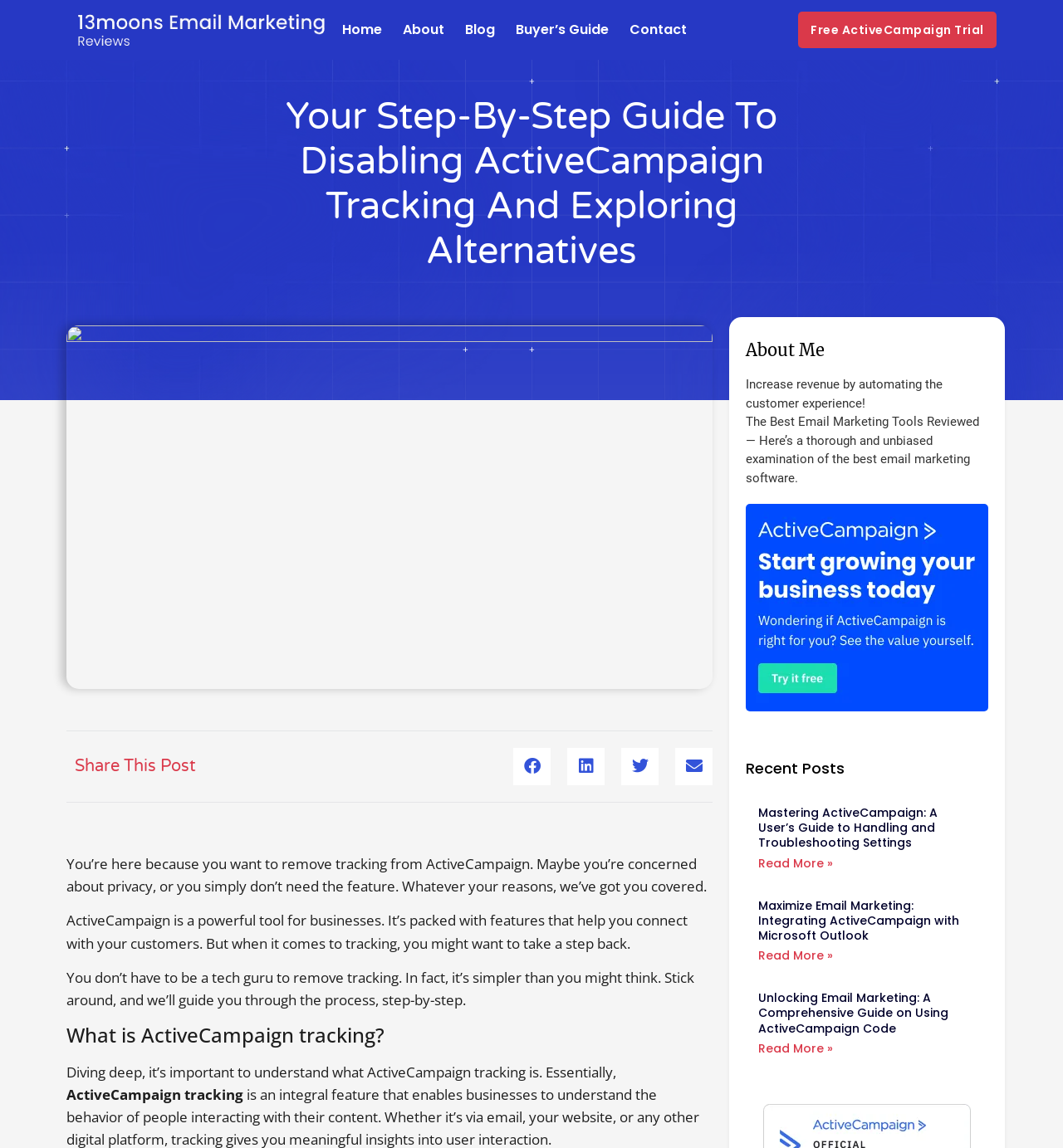Show the bounding box coordinates for the element that needs to be clicked to execute the following instruction: "Read more about 'Mastering ActiveCampaign: A User’s Guide to Handling and Troubleshooting Settings'". Provide the coordinates in the form of four float numbers between 0 and 1, i.e., [left, top, right, bottom].

[0.713, 0.744, 0.784, 0.759]